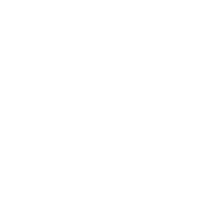Carefully examine the image and provide an in-depth answer to the question: What is the purpose of the stickers?

The caption states that the stickers are specifically designed for crafting and decor, suggesting that their purpose is to be used in creative projects such as scrapbooking, card making, or home decorations.